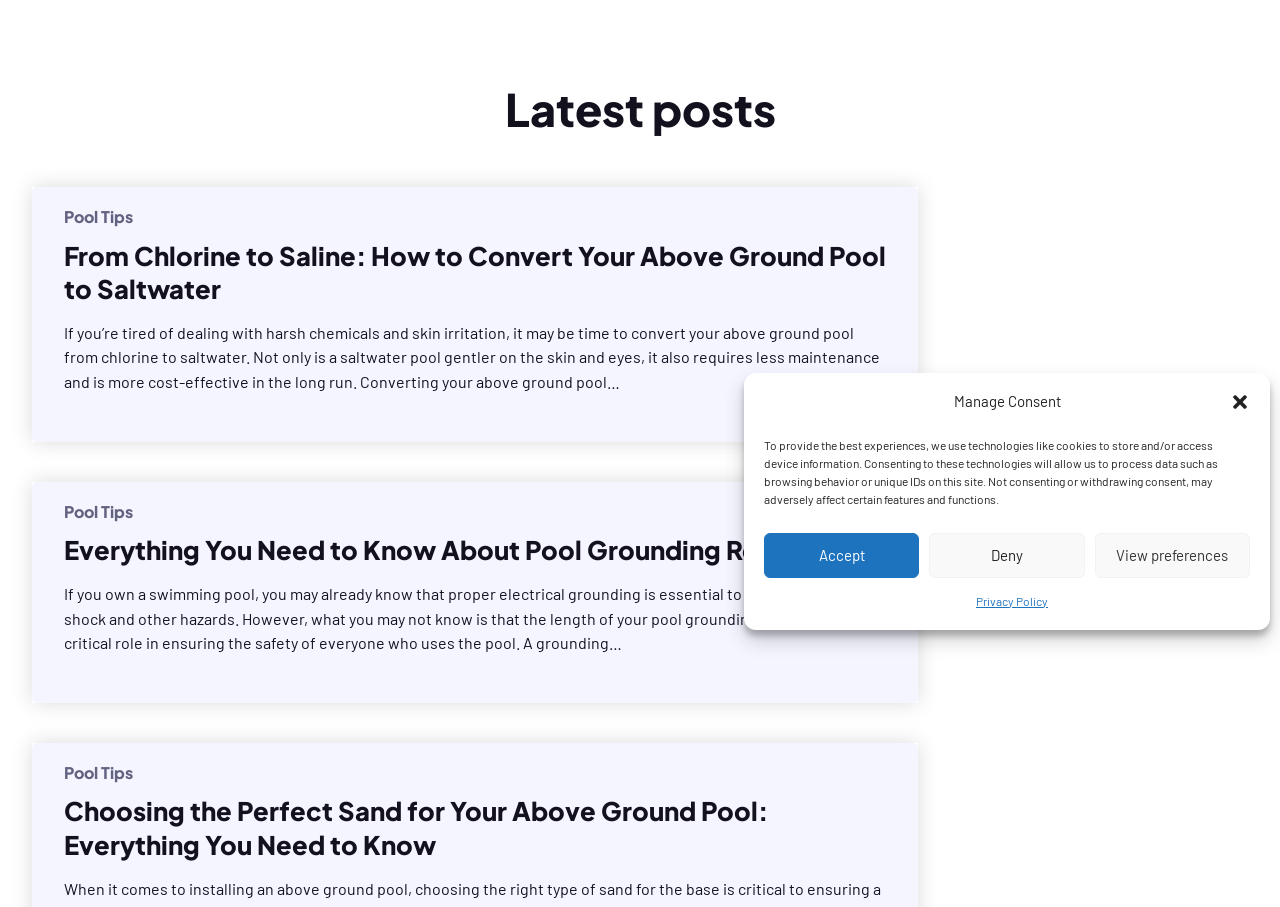Give the bounding box coordinates for this UI element: "Accept". The coordinates should be four float numbers between 0 and 1, arranged as [left, top, right, bottom].

[0.597, 0.587, 0.718, 0.637]